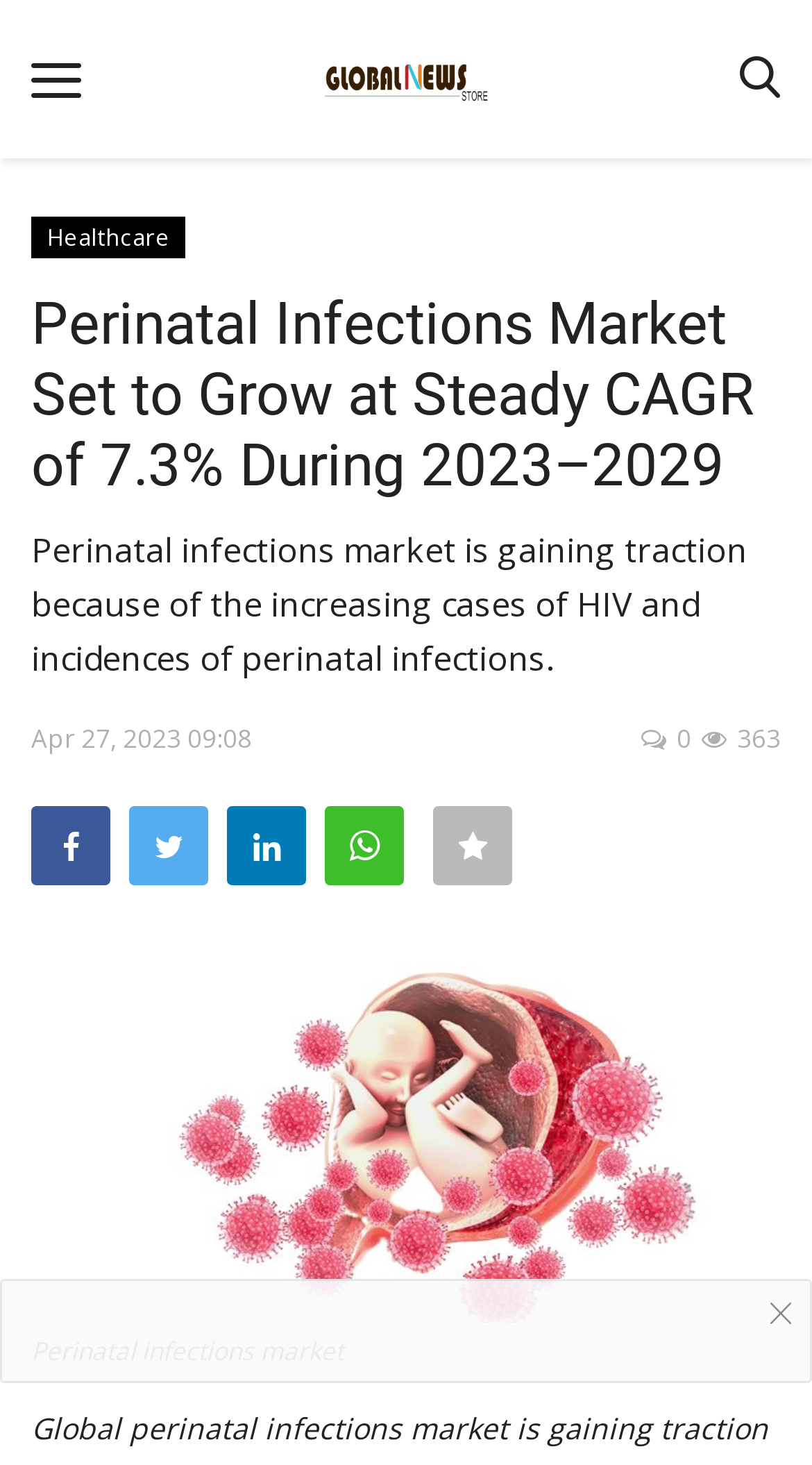Generate a comprehensive description of the webpage content.

The webpage appears to be a news article or research report about the perinatal infections market. At the top left corner, there is a logo, and next to it, there are three icons. On the top right corner, there is another logo and an icon. 

Below the top section, there are two headings. The first heading is "Perinatal Infections Market Set to Grow at Steady CAGR of 7.3% During 2023–2029", and the second heading is a brief summary of the article, stating that the perinatal infections market is gaining traction due to increasing cases of HIV and perinatal infections.

Under the headings, there is a timestamp "Apr 27, 2023 09:08" on the left side, and a number "363" on the right side. 

Below the timestamp and the number, there is a table with five icons, each representing a different category or topic. 

The main content of the webpage is an image with a caption "Perinatal infections market" below it. The image likely illustrates the growth of the perinatal infections market. 

At the bottom right corner, there is another icon.